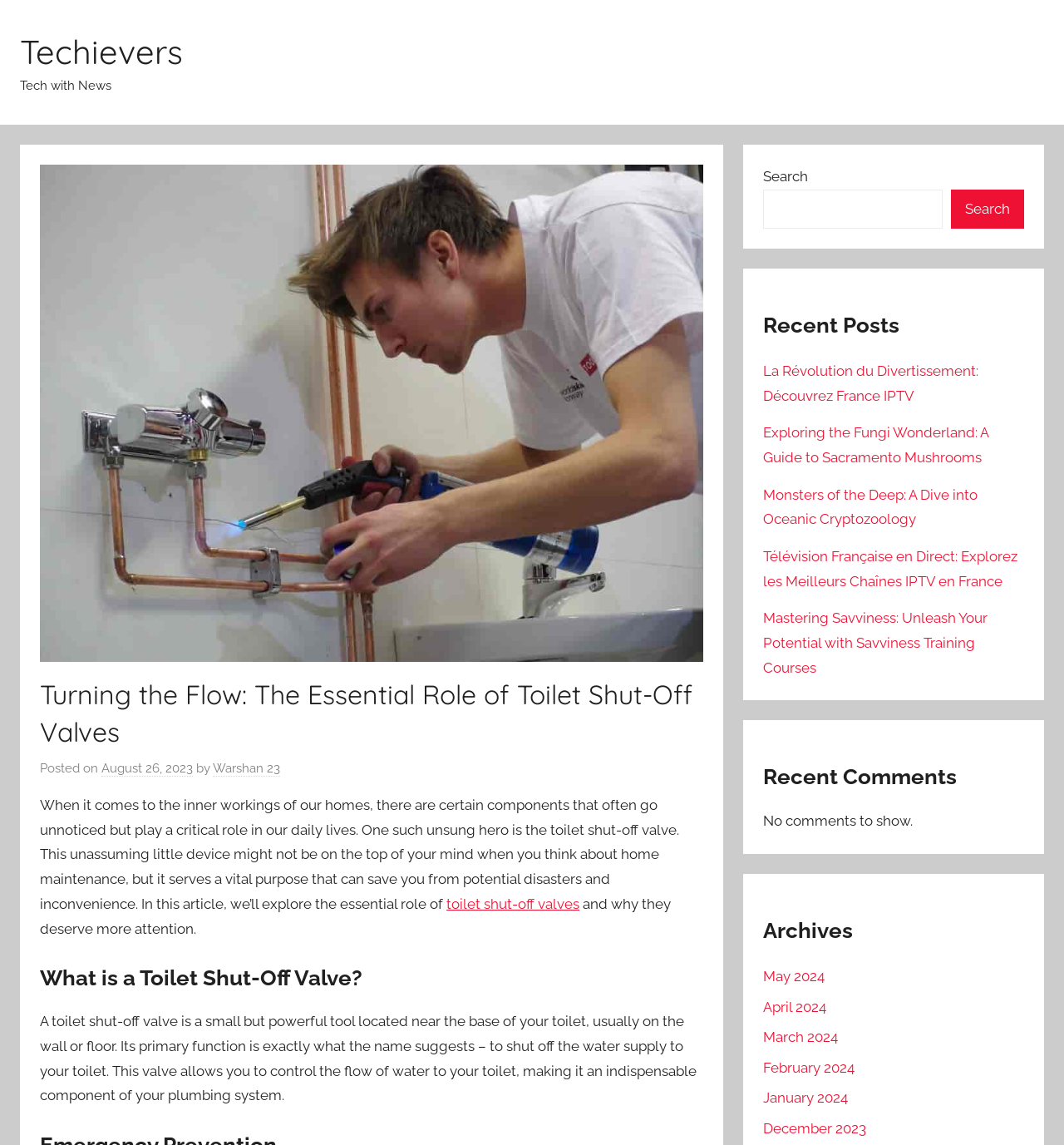Kindly respond to the following question with a single word or a brief phrase: 
What is the topic of the current article?

Toilet shut-off valves